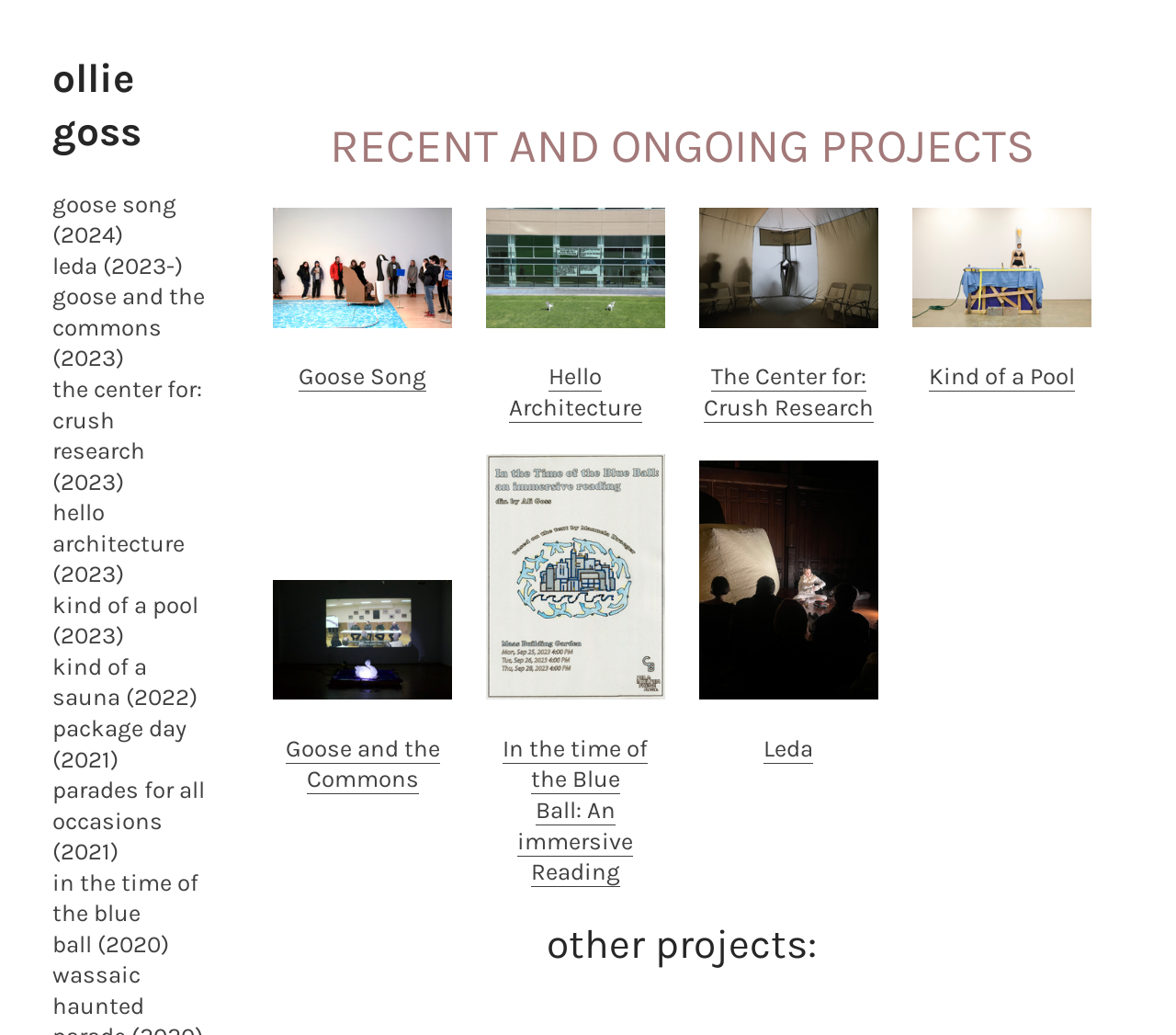Generate a thorough caption detailing the webpage content.

The webpage is about Ali Goss, an interdisciplinary artist and puppeteer. At the top, there is a heading with the artist's name, "ollie goss", which is also a link. Below the heading, there are several links to the artist's projects, listed in a vertical column. These projects include "goose song (2024)", "leda (2023-)", "goose and the commons (2023)", and several others.

To the right of the project links, there is a section titled "RECENT AND ONGOING PROJECTS". This section contains four links, each accompanied by an image. The images are arranged in a horizontal row, with the links below them.

Below the "RECENT AND ONGOING PROJECTS" section, there are more links to the artist's projects, including "Goose Song", "Hello Architecture", and "The Center for: Crush Research". These links are arranged in a horizontal row.

Further down the page, there are more links to projects, including "Kind of a Pool", "Goose and the Commons", "In the time of the Blue Ball: An immersive Reading", and "Leda". These links are also arranged in a horizontal row.

At the bottom of the page, there is a heading titled "other projects:".